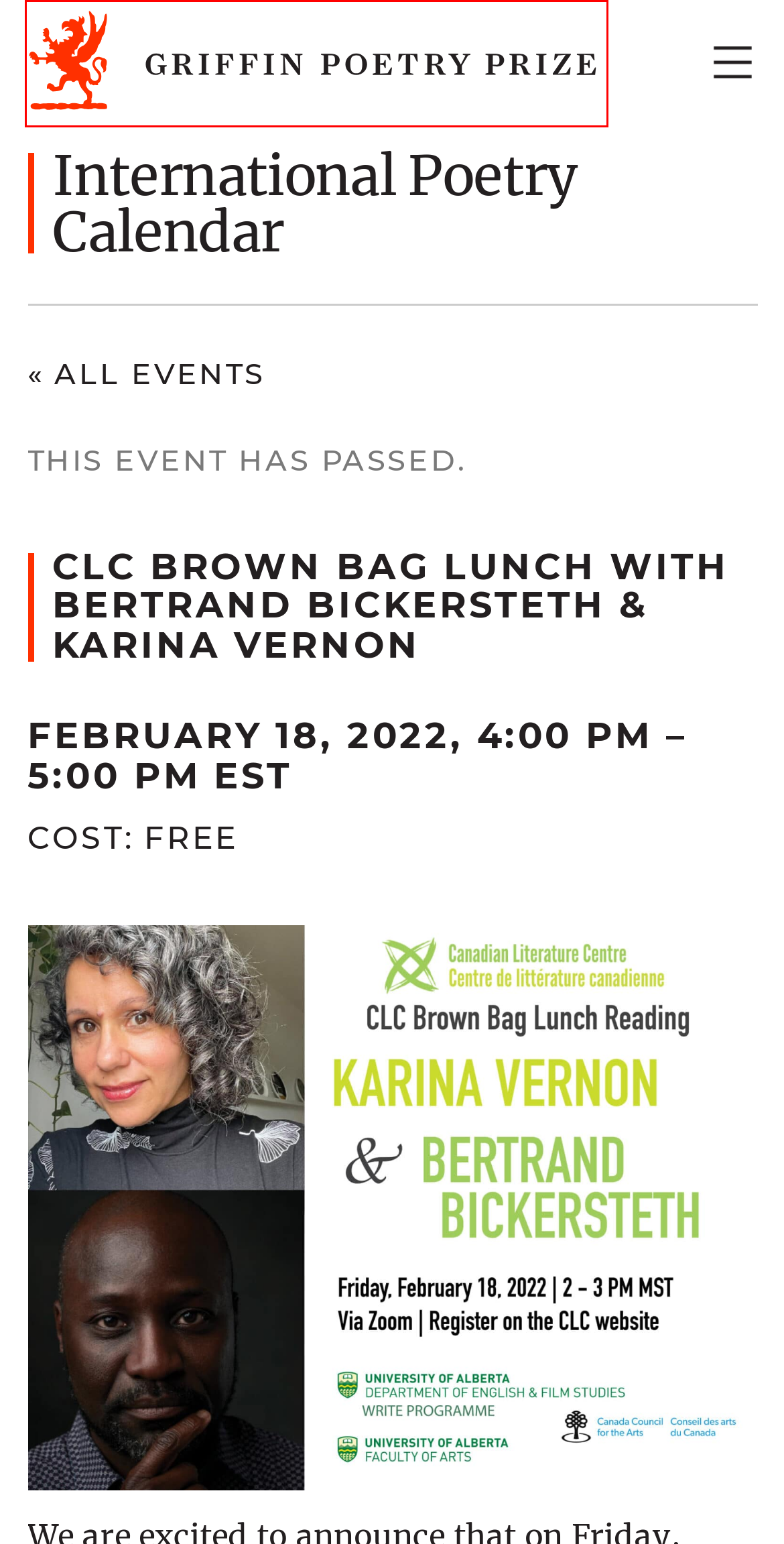You are given a screenshot of a webpage with a red bounding box around an element. Choose the most fitting webpage description for the page that appears after clicking the element within the red bounding box. Here are the candidates:
A. Upcoming Events – Griffin Poetry Prize
B. Rules - Griffin Poetry Prize
C. Contact - Griffin Poetry Prize
D. bpNichol Chapbook Award - 2022 Call for Submissions opens - Griffin Poetry Prize
E. Kathleen Jamie: Poetry at the Heart of our Culture - Griffin Poetry Prize
F. Home - Griffin Poetry Prize
G. Your request has been blocked. This could be
                        due to several reasons.
H. Entry Form - Griffin Poetry Prize

F